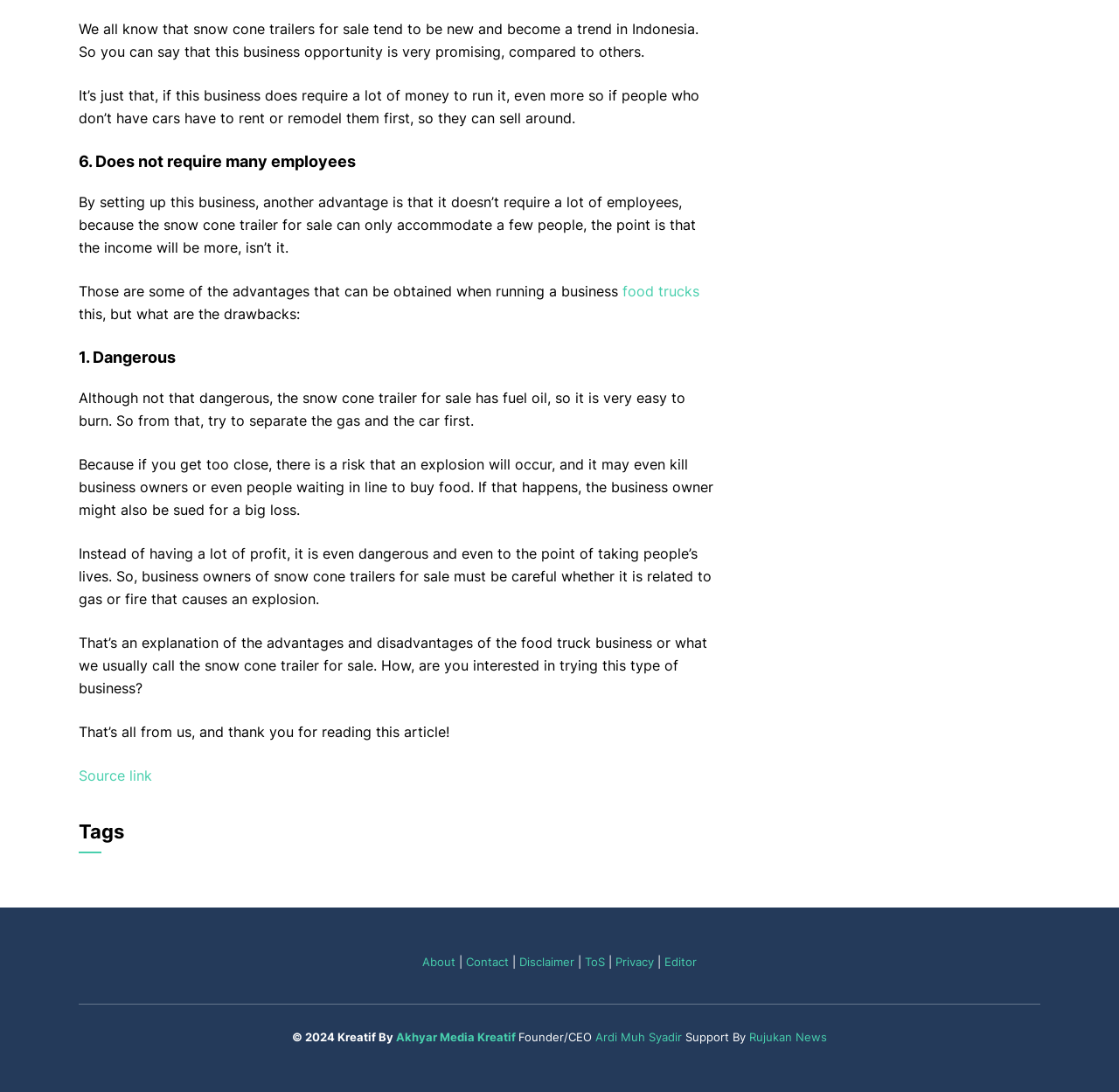Please give a one-word or short phrase response to the following question: 
Who is the founder/CEO of Kreatif By?

Ardi Muh Syadir